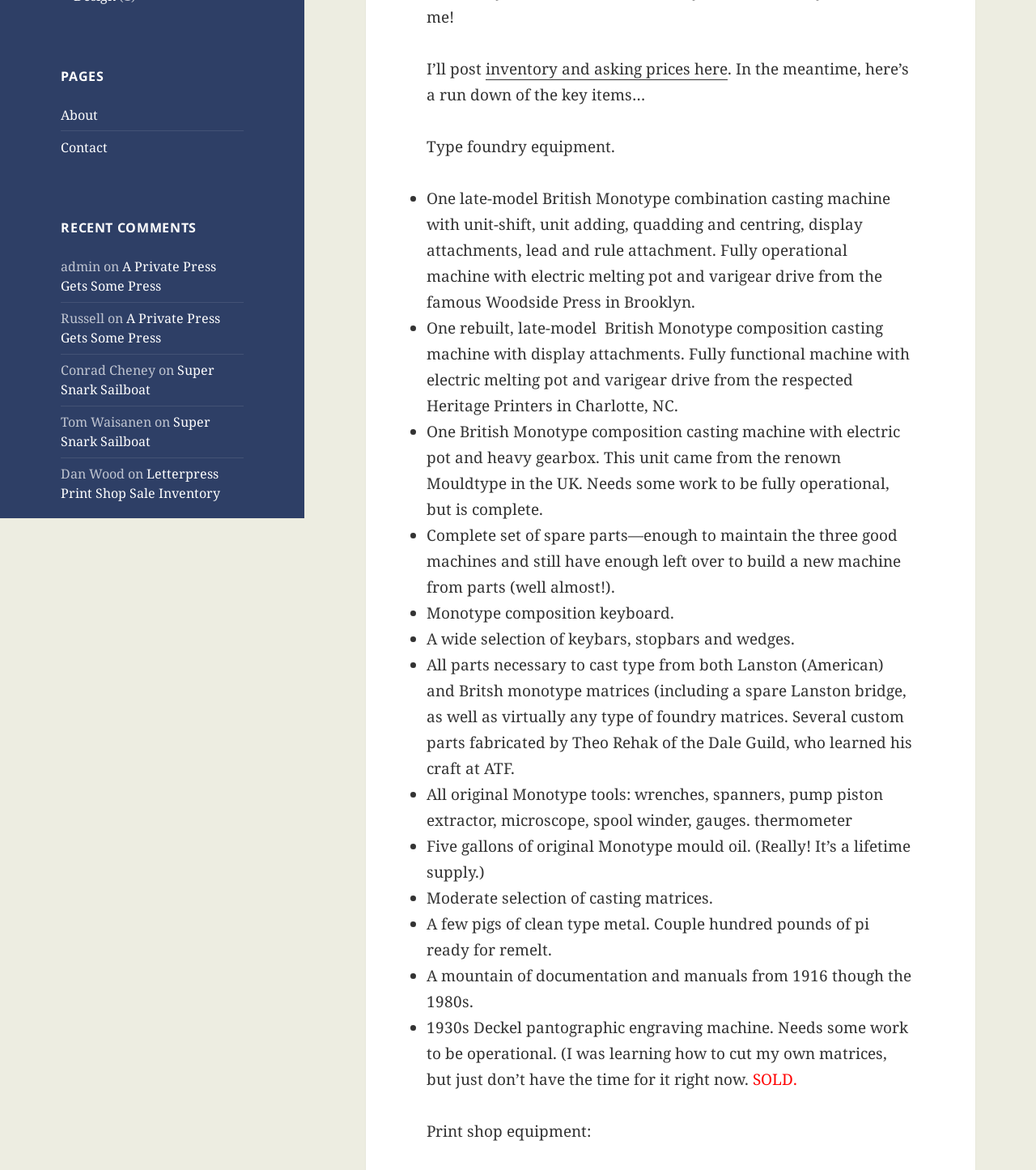Predict the bounding box for the UI component with the following description: "Super Snark Sailboat".

[0.059, 0.353, 0.203, 0.385]